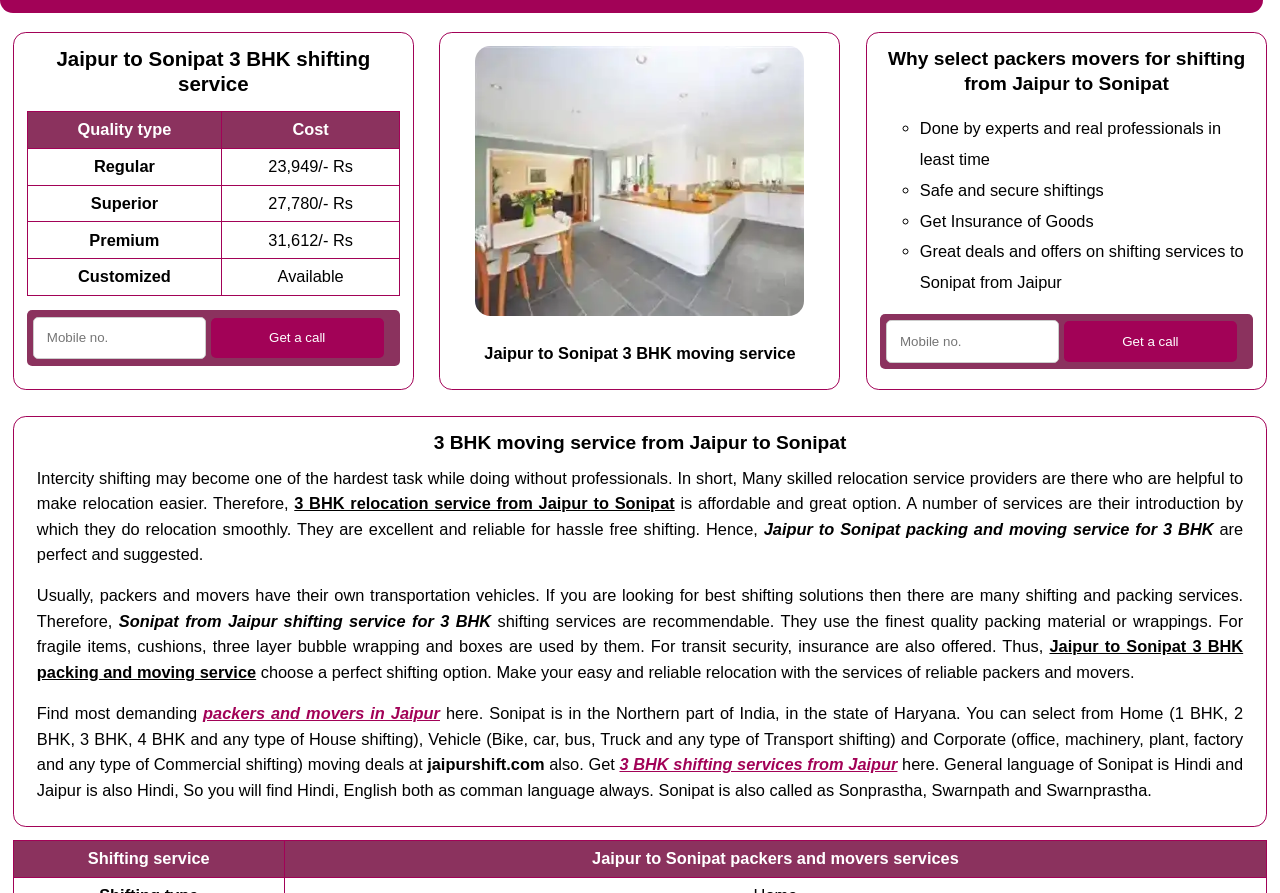Using the given element description, provide the bounding box coordinates (top-left x, top-left y, bottom-right x, bottom-right y) for the corresponding UI element in the screenshot: packers and movers in Jaipur

[0.159, 0.788, 0.344, 0.808]